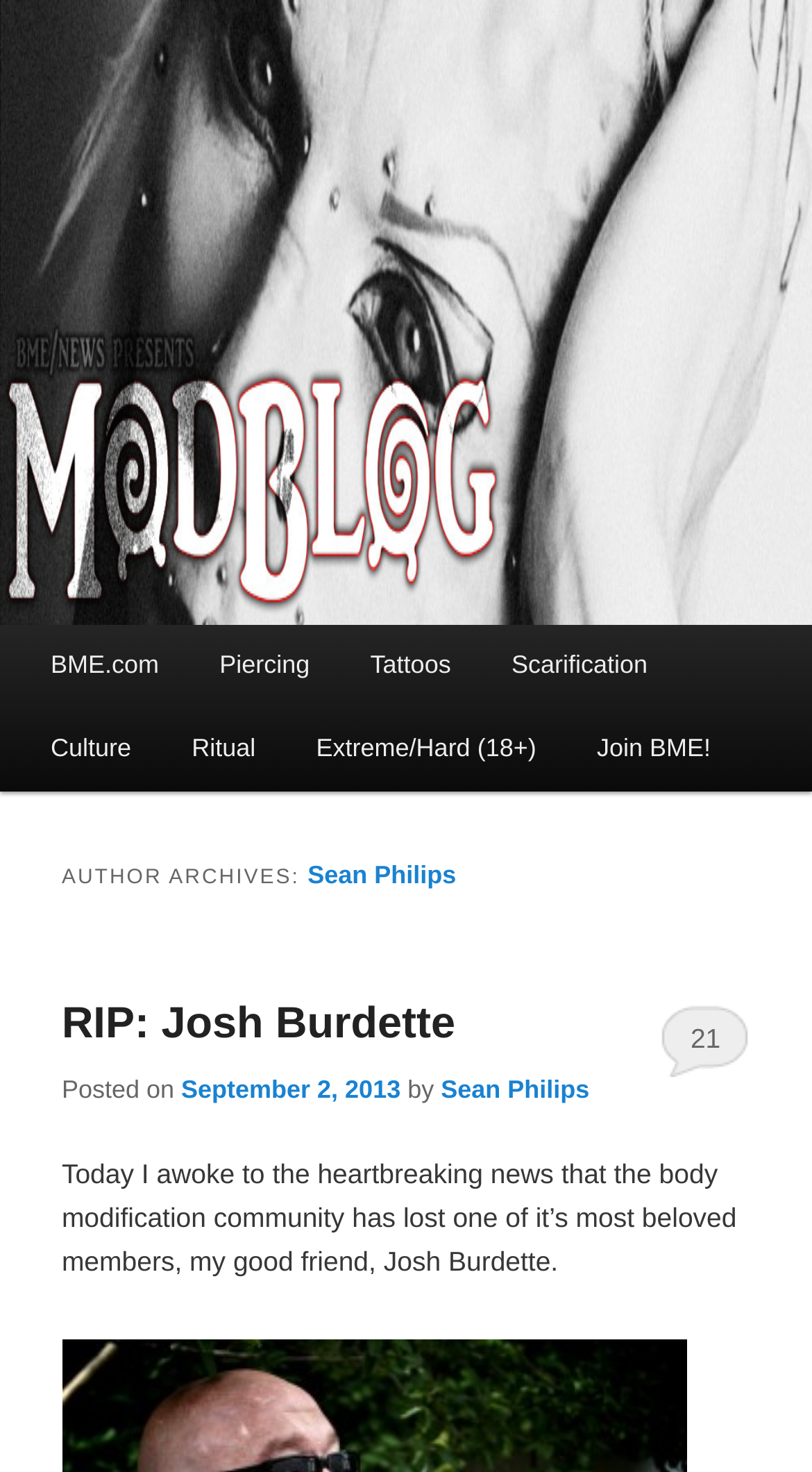Find the bounding box coordinates of the element to click in order to complete the given instruction: "Read the 'RIP: Josh Burdette' article."

[0.076, 0.652, 0.924, 0.727]